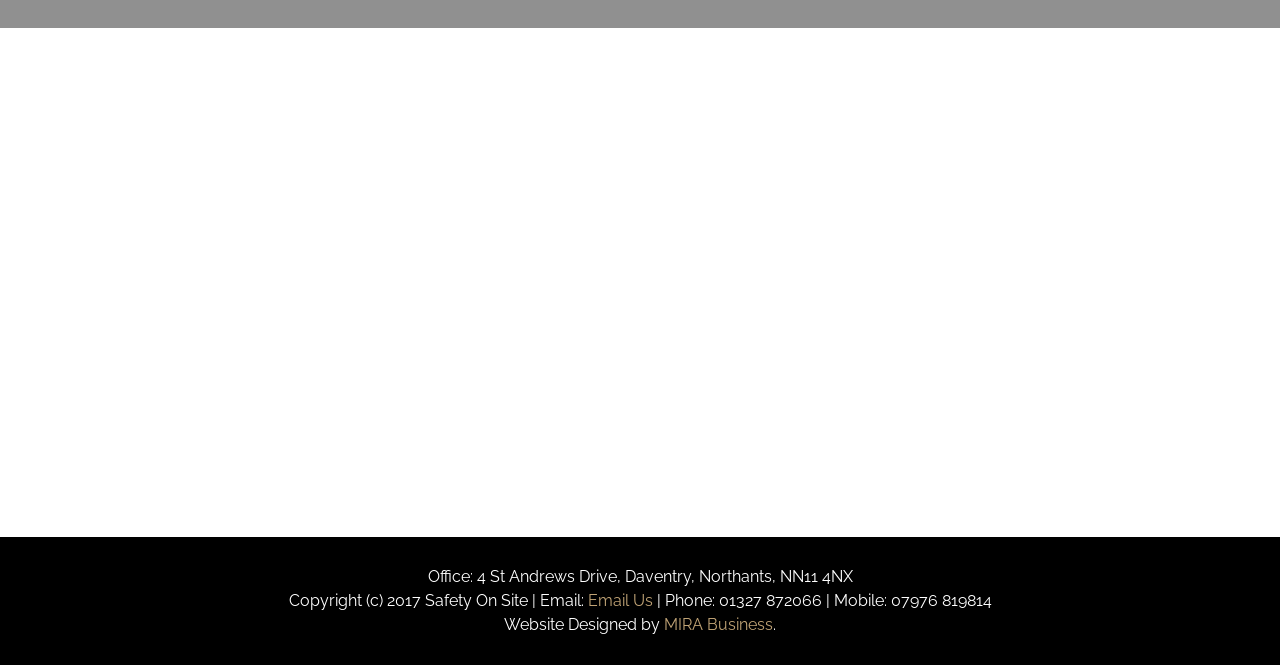Consider the image and give a detailed and elaborate answer to the question: 
What is the mobile number of Safety On Site?

I found the mobile number by looking at the StaticText element with the OCR text '|\xa0Phone: 01327 872066 |\xa0Mobile: 07976 819814' which is a child of the contentinfo element.